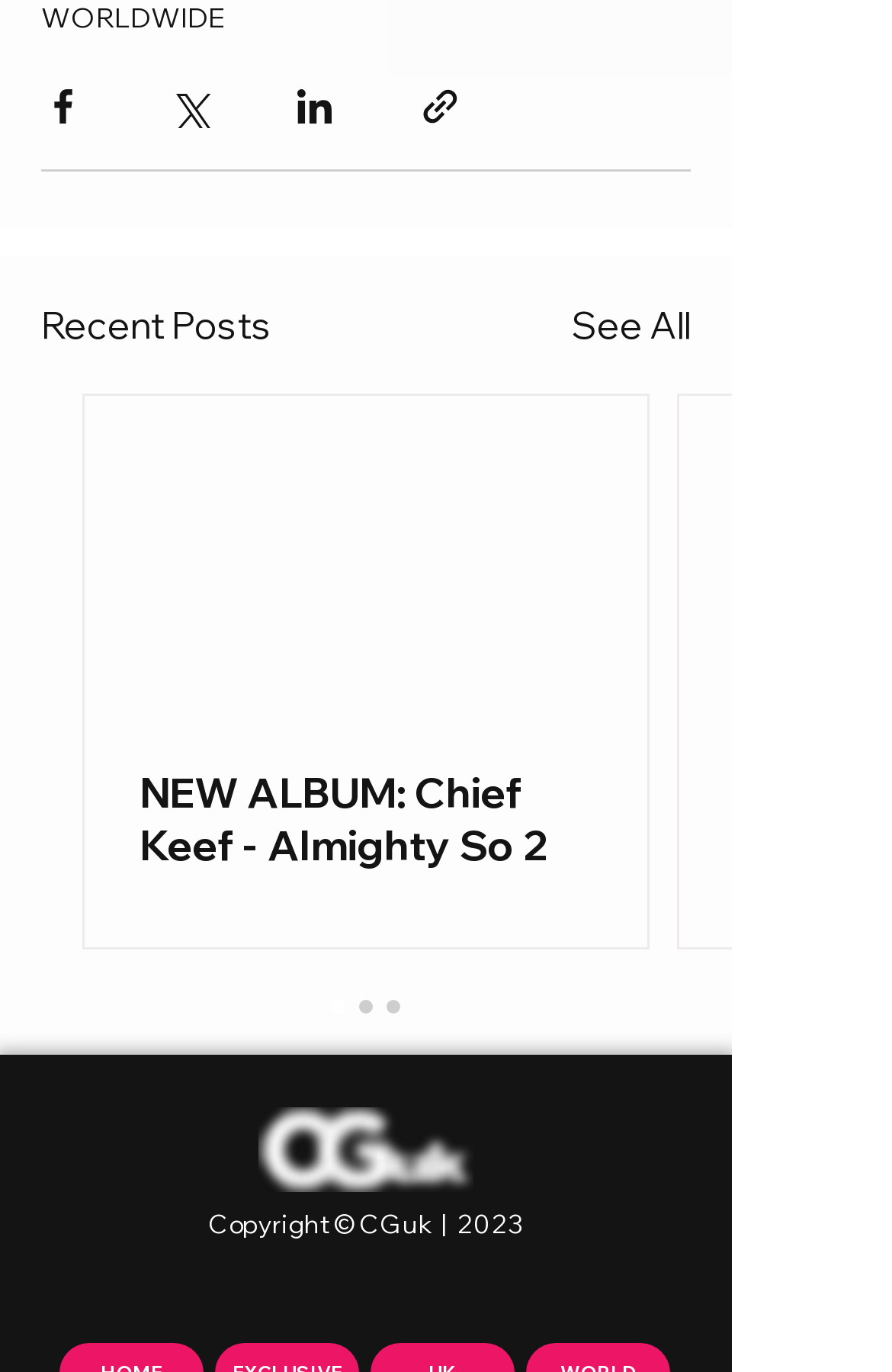Extract the bounding box coordinates for the HTML element that matches this description: "aria-label="Youtube"". The coordinates should be four float numbers between 0 and 1, i.e., [left, top, right, bottom].

[0.513, 0.927, 0.559, 0.957]